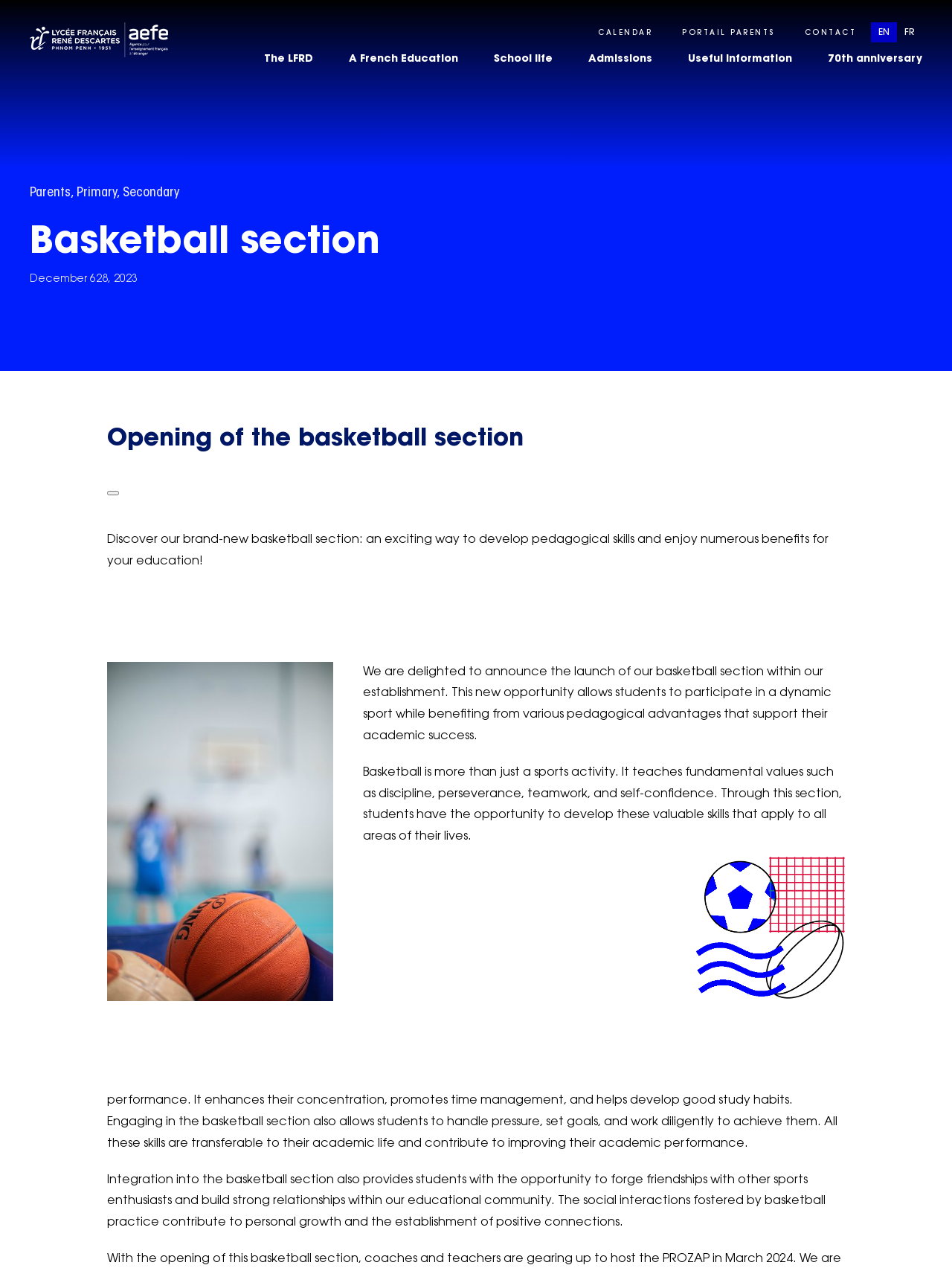What is the name of the school?
Look at the image and provide a detailed response to the question.

I inferred this answer by looking at the logo of the school, which is an image with the text 'Lycée Français René Descartes' and is located at the top-left corner of the webpage.